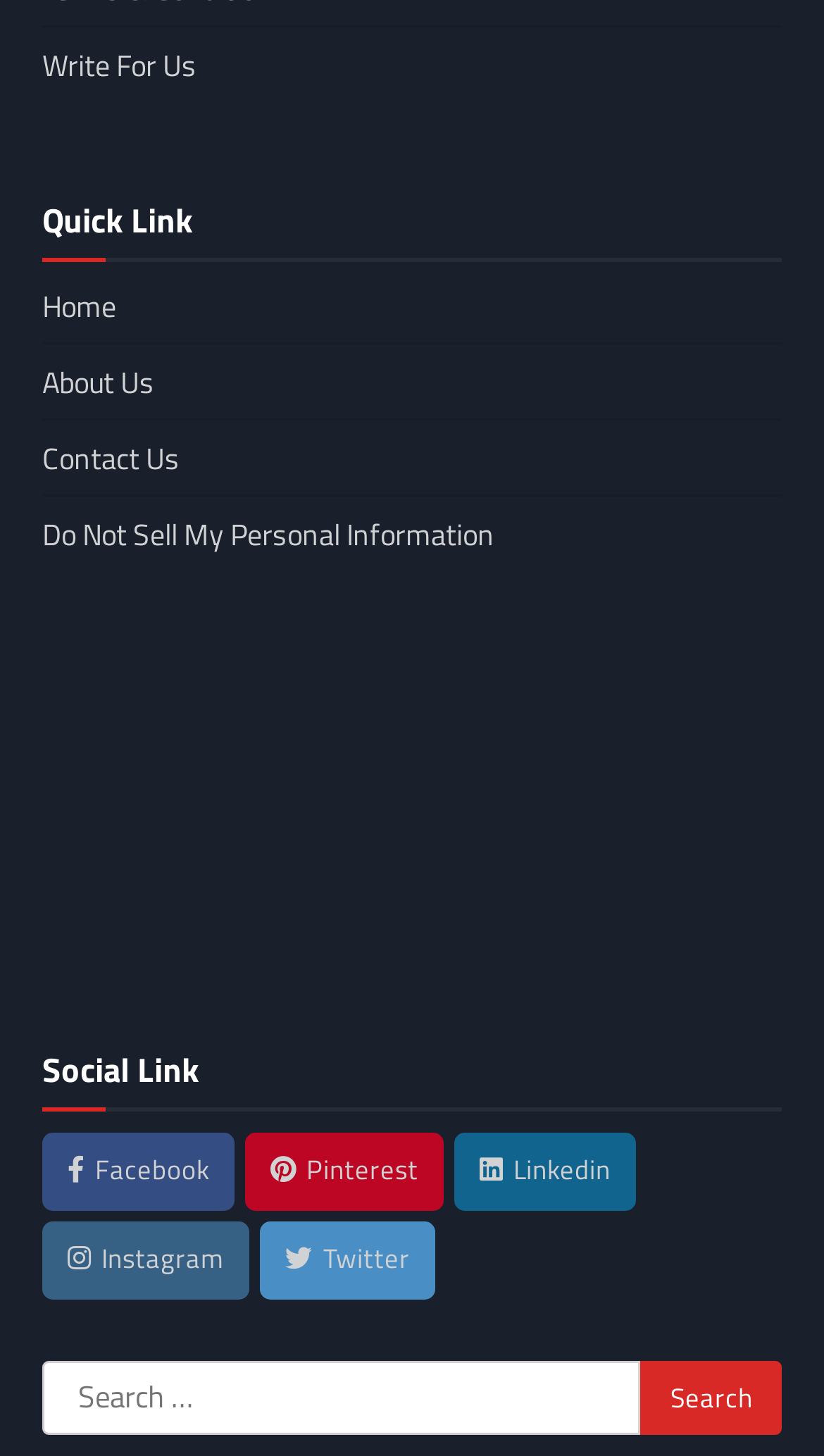Determine the bounding box coordinates for the clickable element to execute this instruction: "Visit Facebook". Provide the coordinates as four float numbers between 0 and 1, i.e., [left, top, right, bottom].

[0.051, 0.779, 0.285, 0.832]